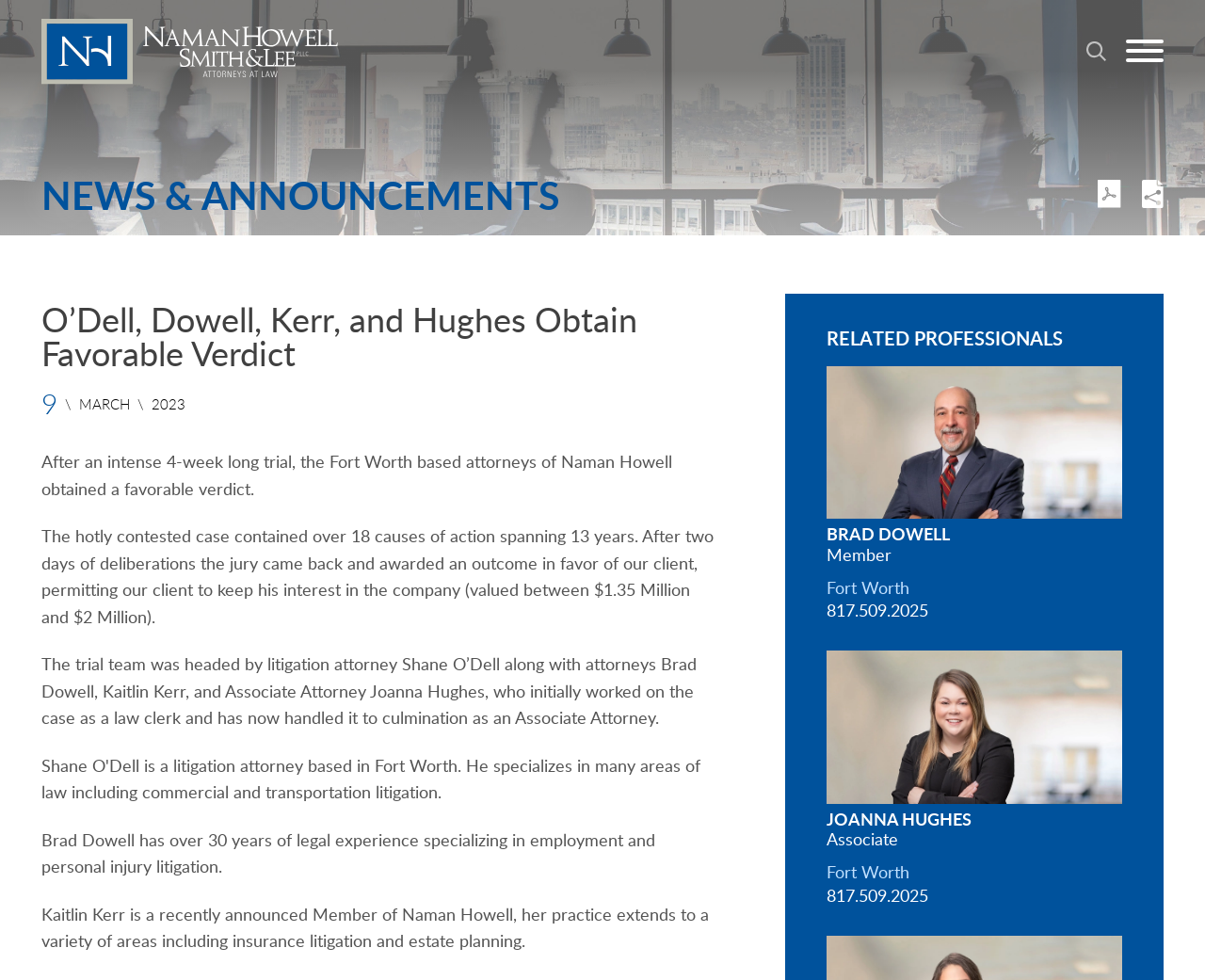Please identify the bounding box coordinates of where to click in order to follow the instruction: "Open main menu".

[0.931, 0.038, 0.969, 0.067]